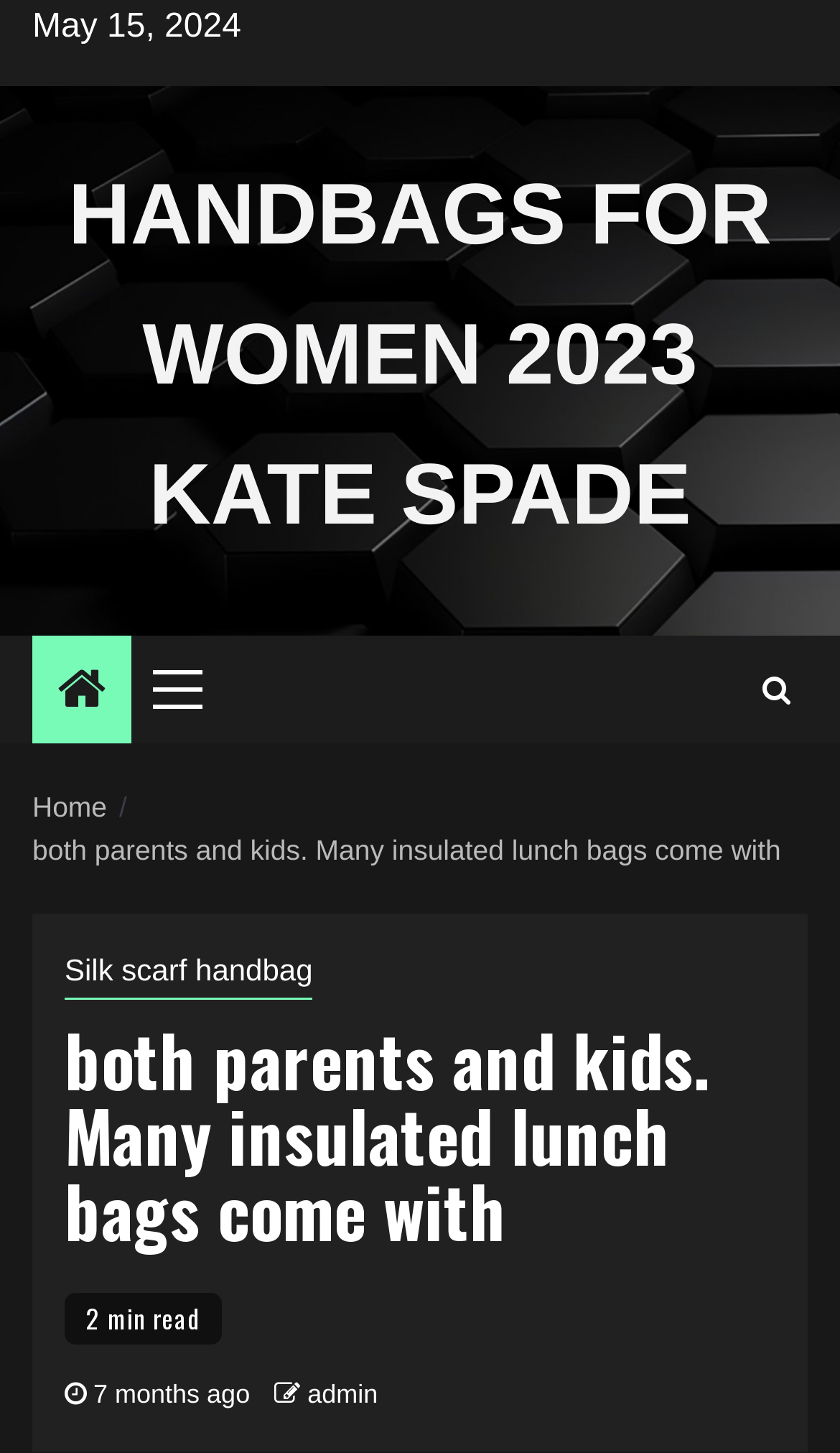Using the element description: "admin", determine the bounding box coordinates for the specified UI element. The coordinates should be four float numbers between 0 and 1, [left, top, right, bottom].

[0.366, 0.948, 0.45, 0.969]